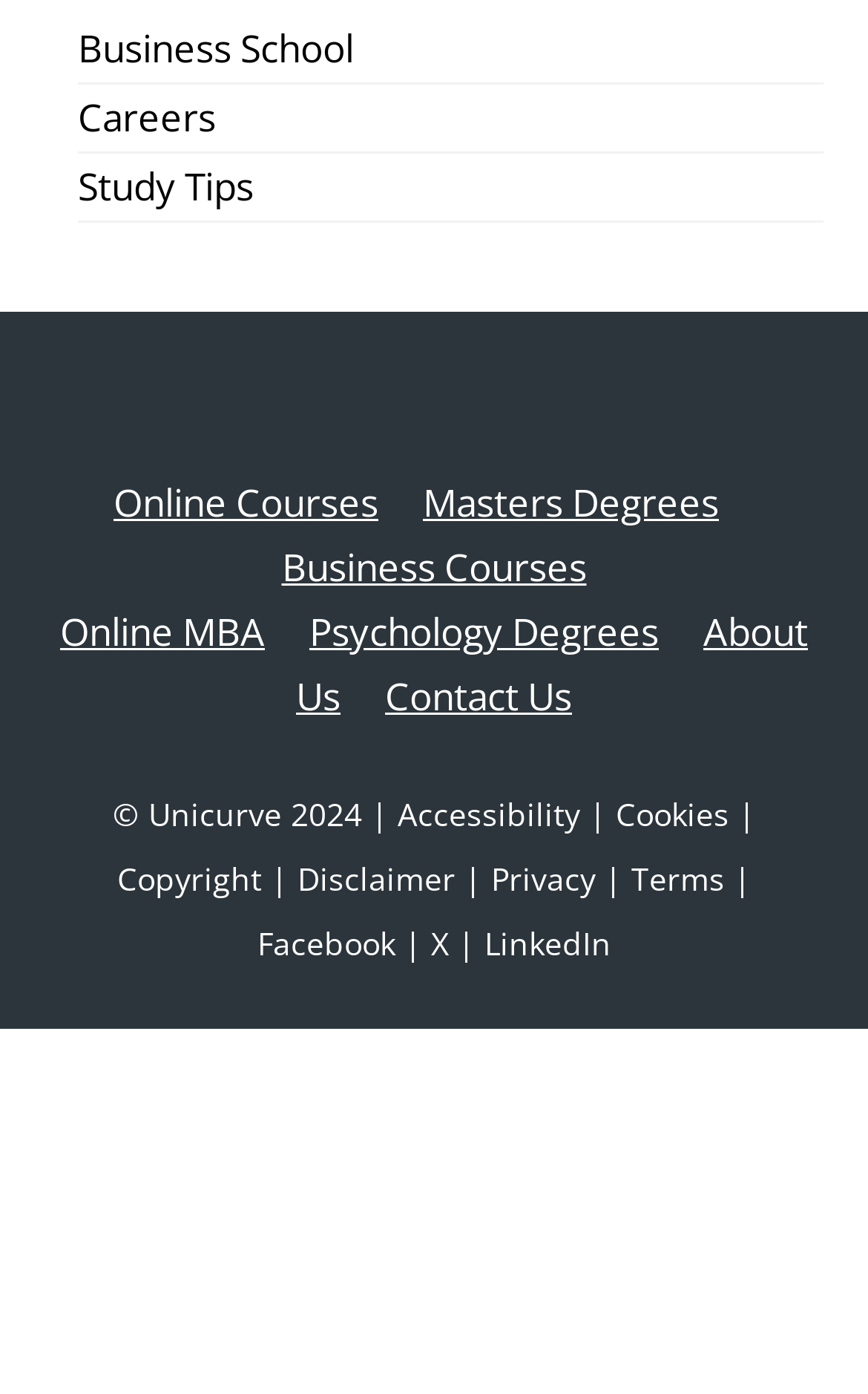Indicate the bounding box coordinates of the clickable region to achieve the following instruction: "Click on Business School."

[0.09, 0.016, 0.408, 0.052]